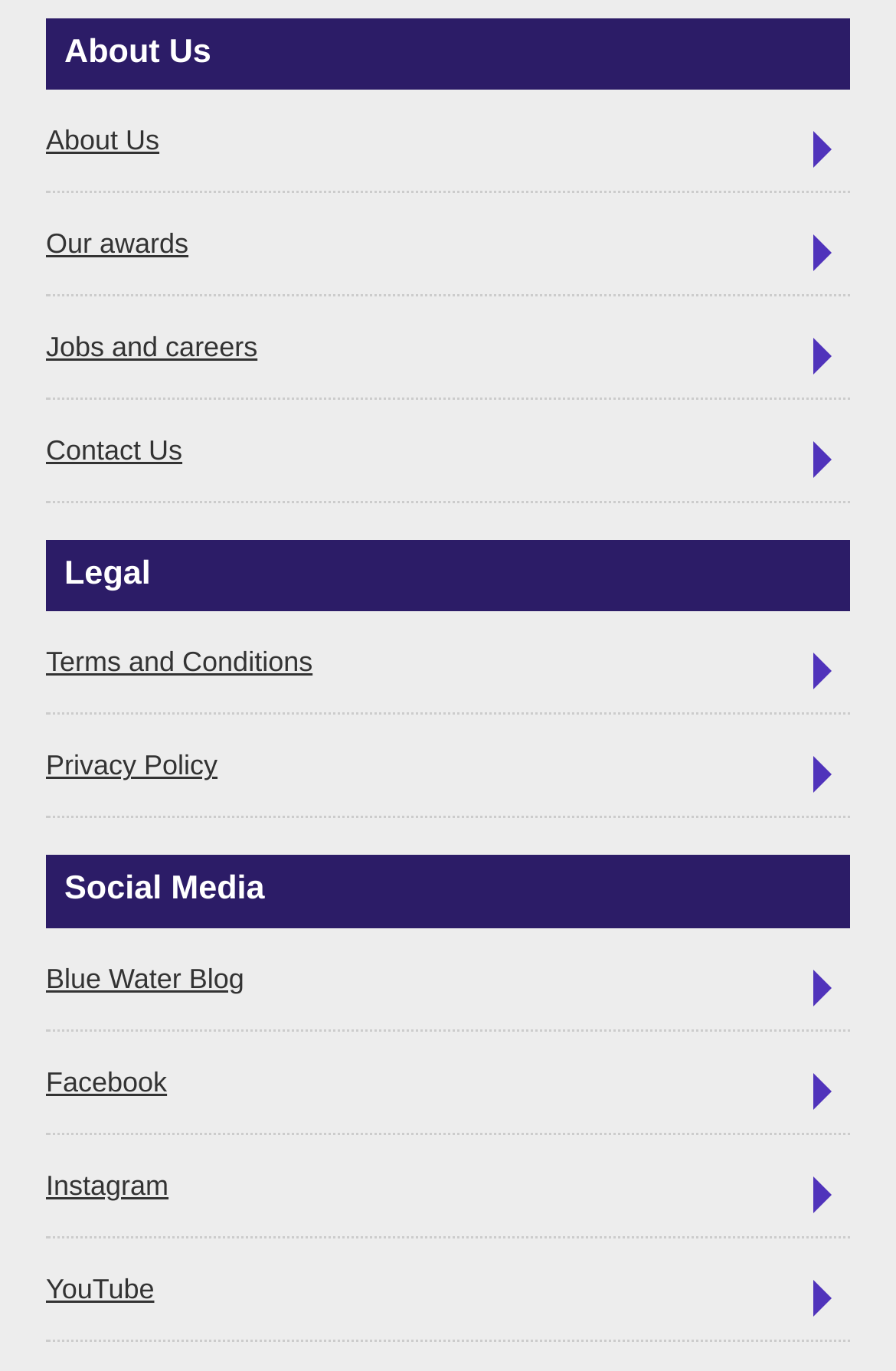Identify the bounding box coordinates of the region that needs to be clicked to carry out this instruction: "Visit Facebook". Provide these coordinates as four float numbers ranging from 0 to 1, i.e., [left, top, right, bottom].

[0.051, 0.766, 0.949, 0.828]